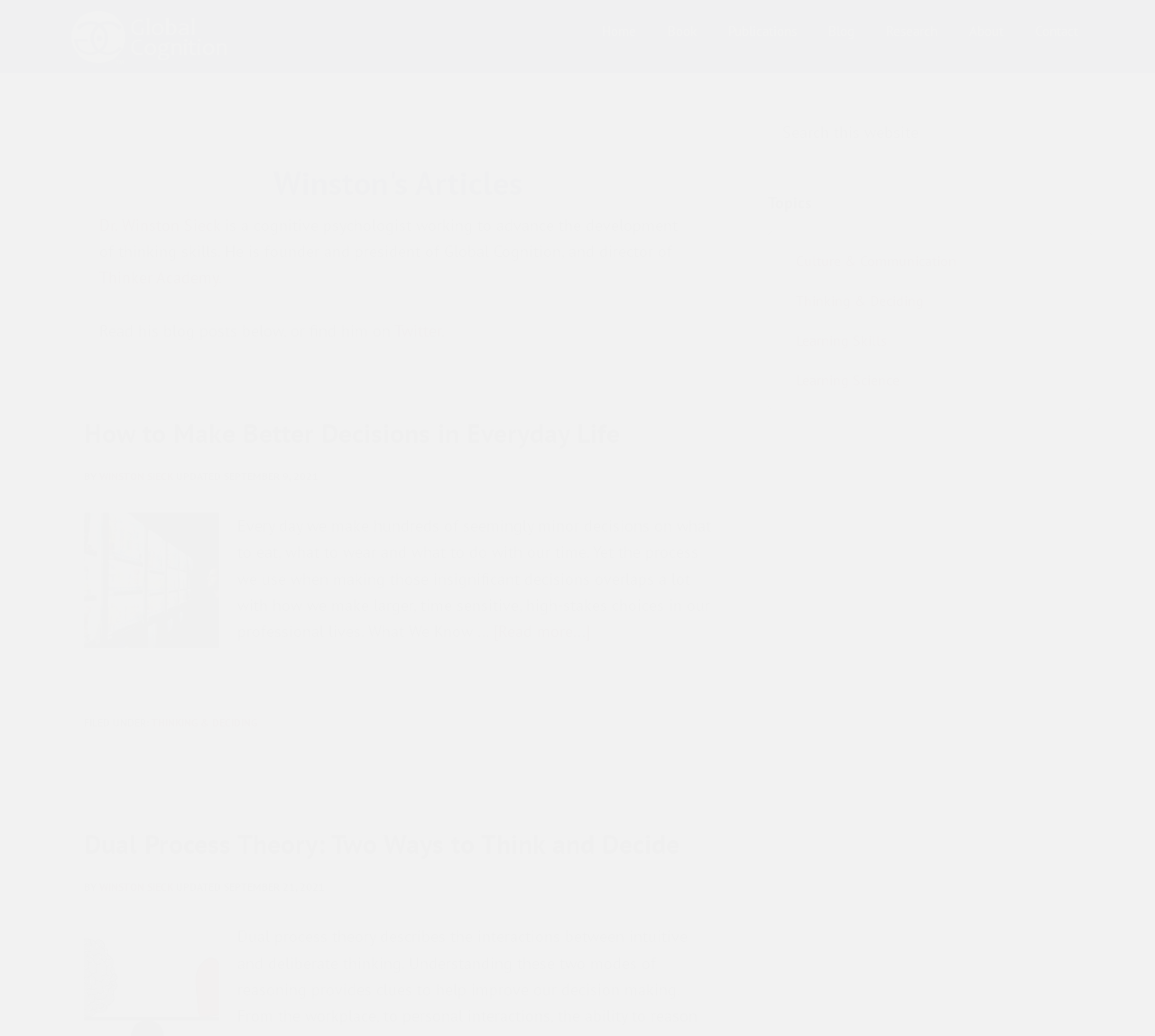Please respond in a single word or phrase: 
How many articles are listed on the webpage?

2